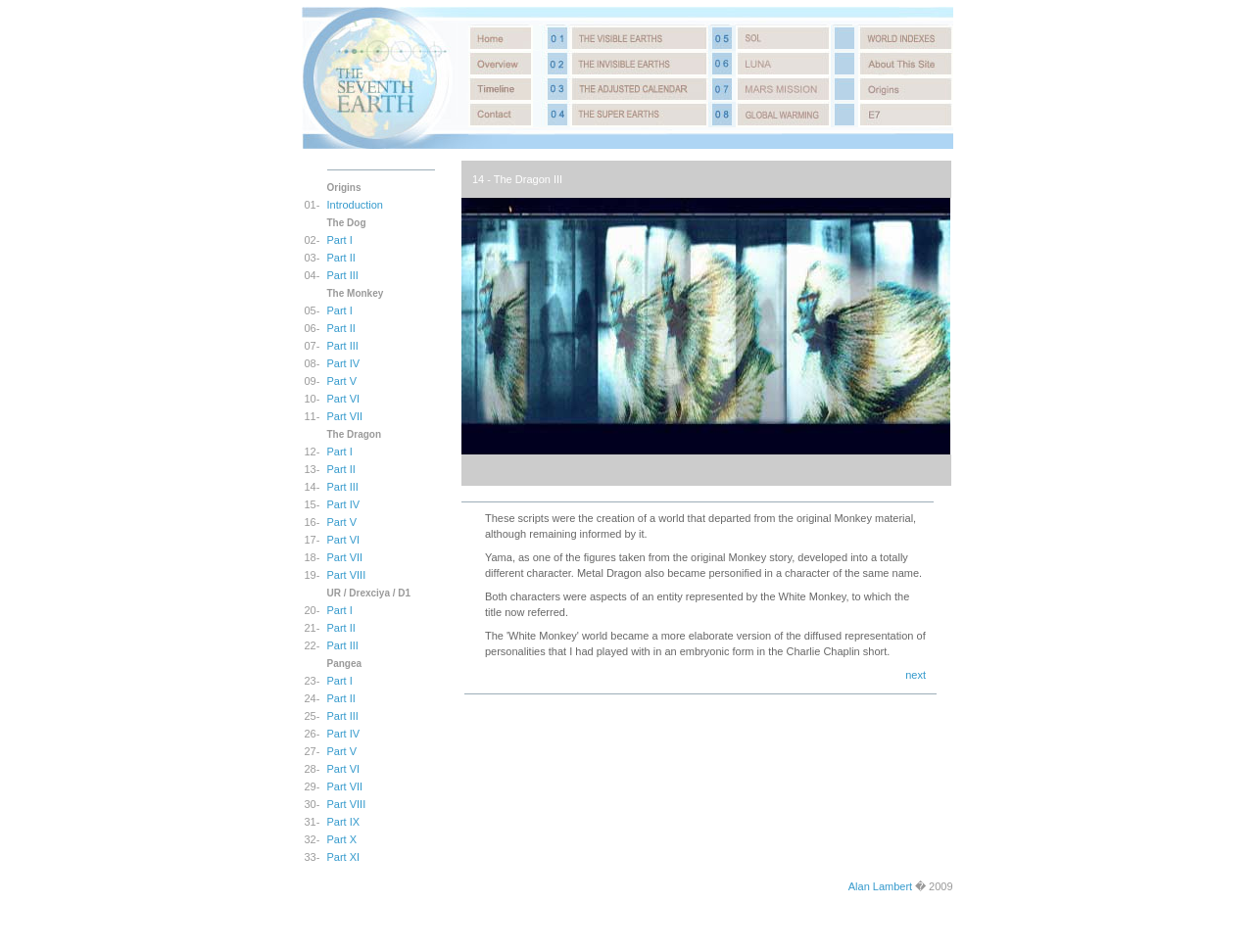Answer the following in one word or a short phrase: 
What is the width of the first table cell in the second row?

0.373